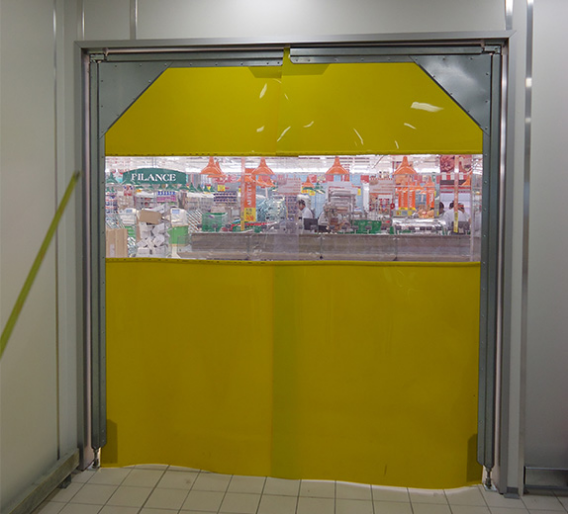Respond with a single word or phrase to the following question: What is the purpose of the transparent window?

Visibility